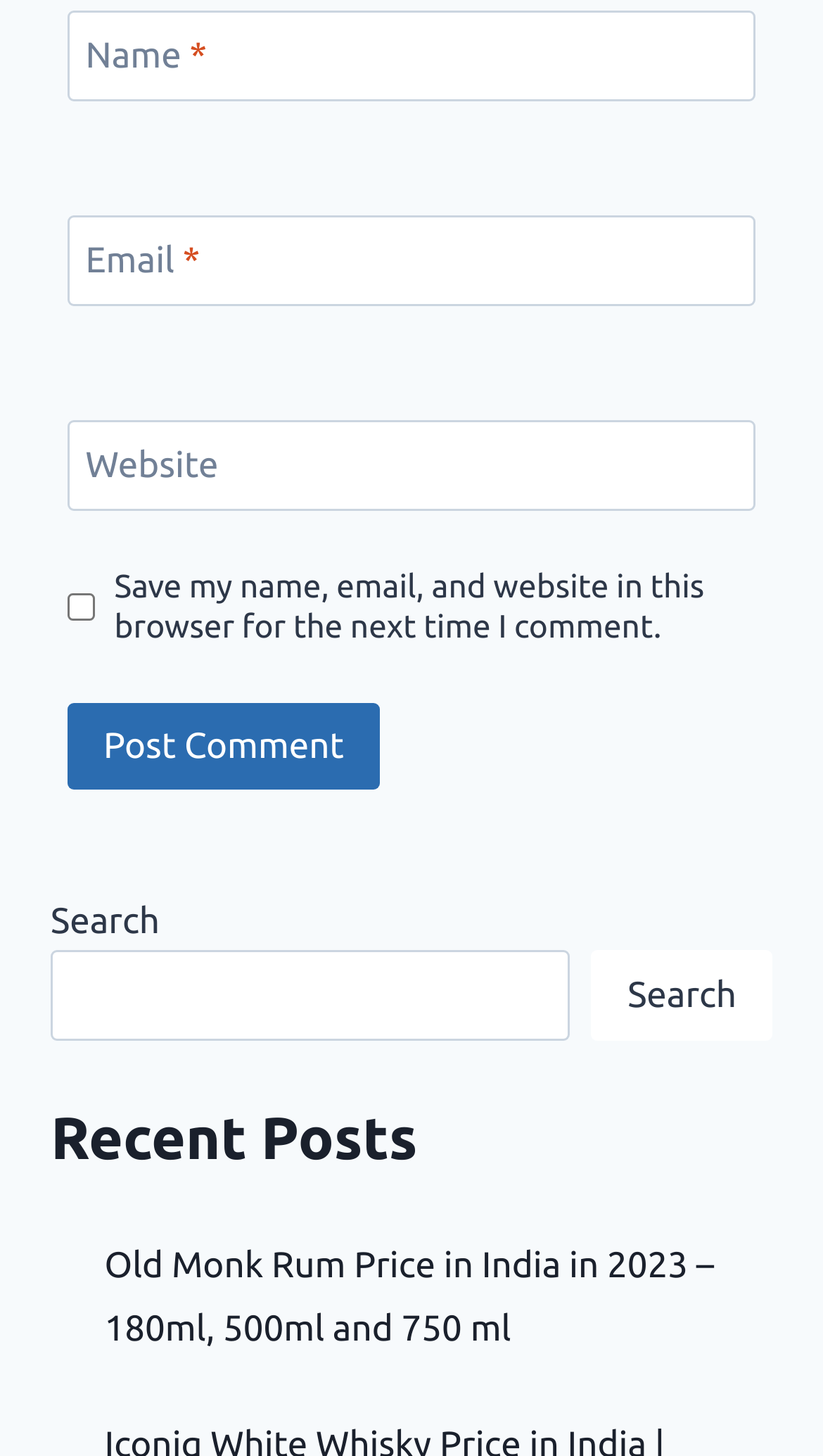What type of content is listed under 'Recent Posts'?
Examine the webpage screenshot and provide an in-depth answer to the question.

The heading 'Recent Posts' is followed by a link to a specific post, which implies that the content listed under this heading is a collection of blog posts.